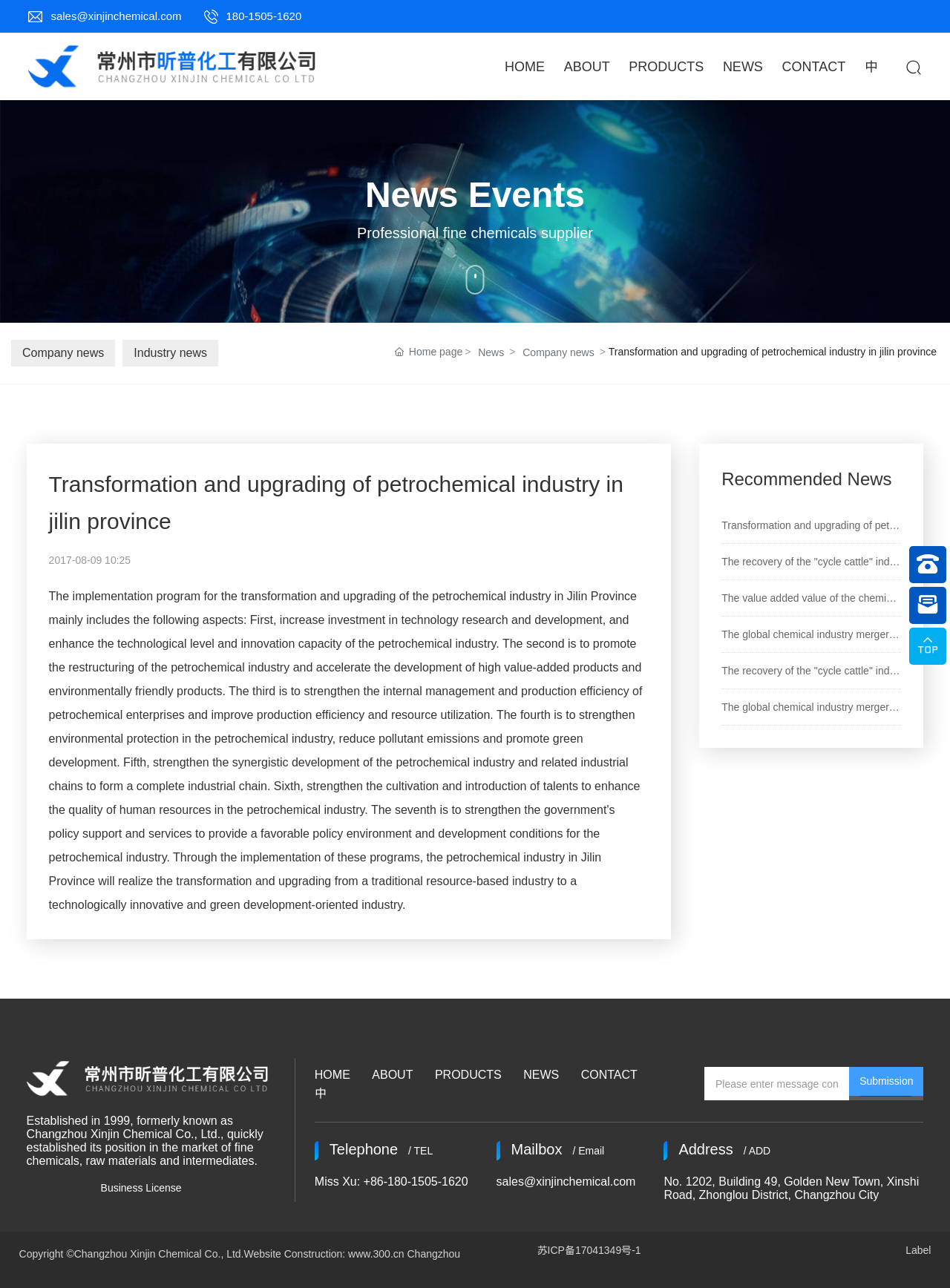What is the company's phone number?
Using the details from the image, give an elaborate explanation to answer the question.

The phone number can be found in the contact information section, where it is listed as 'Miss Xu: +86-180-1505-1620'.